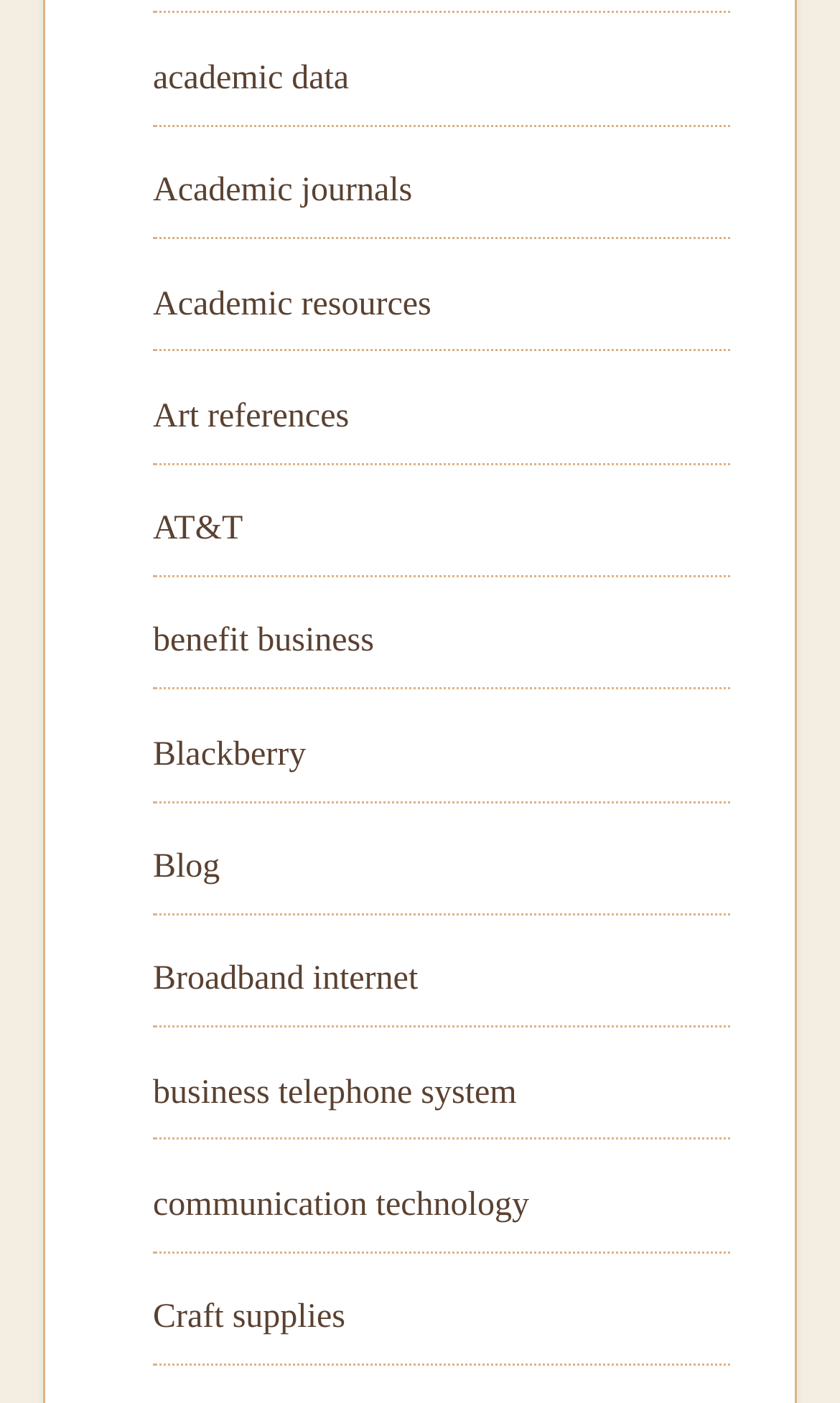What is the longest link text on the webpage? Based on the image, give a response in one word or a short phrase.

business telephone system